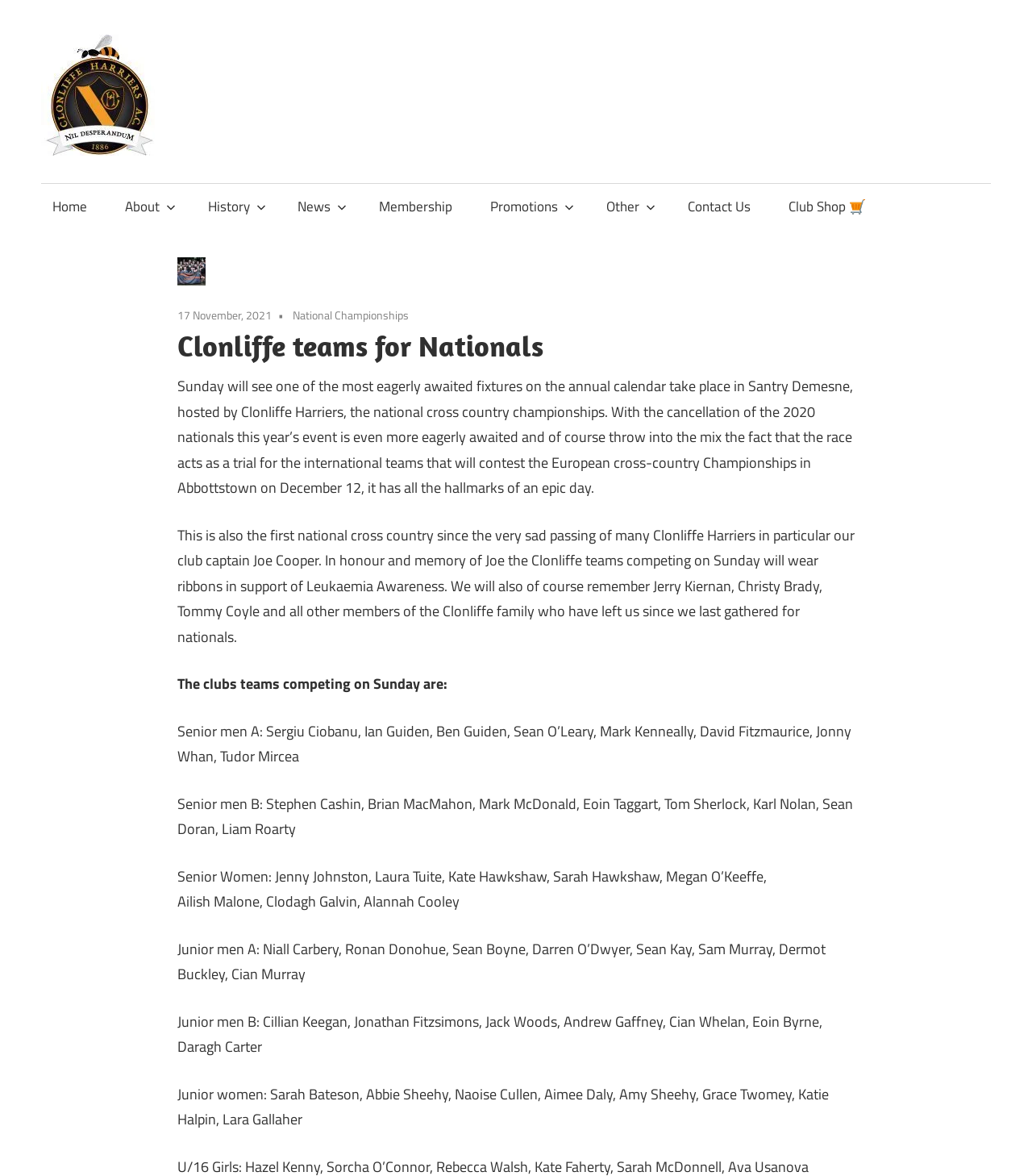Identify the headline of the webpage and generate its text content.

Clonliffe teams for Nationals